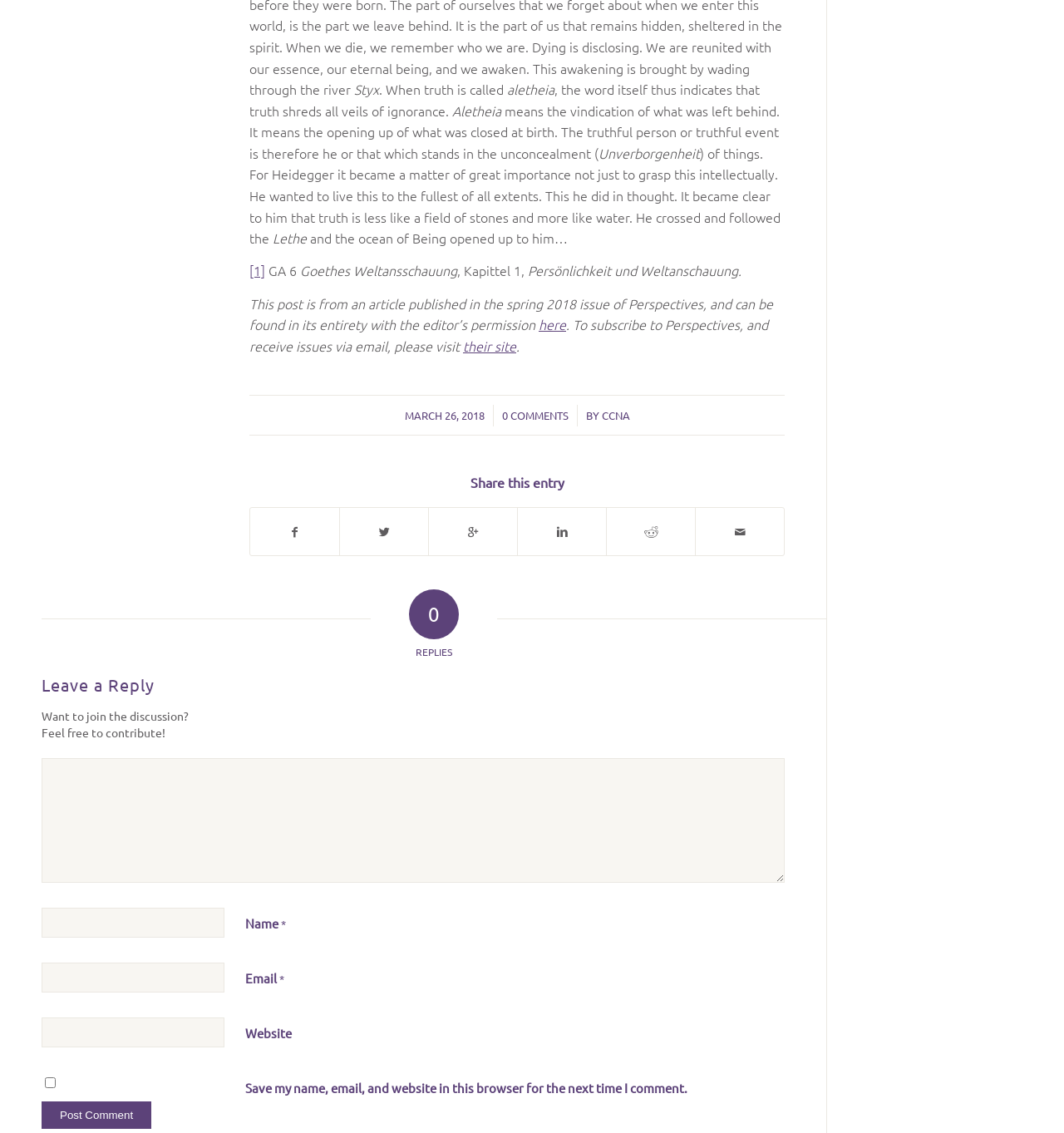Identify the bounding box coordinates for the UI element that matches this description: "Share on Linkedin".

[0.487, 0.448, 0.57, 0.49]